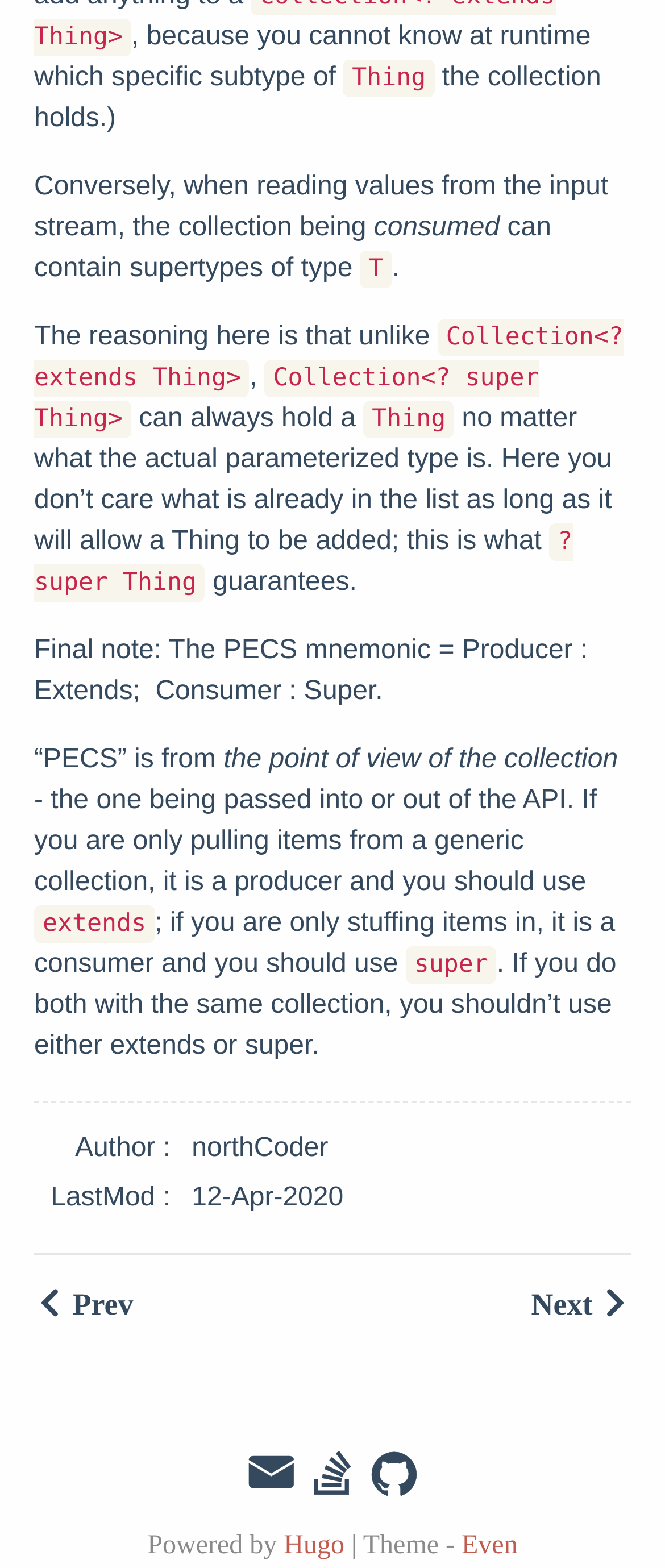What is the mnemonic for Producer and Consumer?
Examine the image and provide an in-depth answer to the question.

The mnemonic 'PECS' is mentioned in the main content of the webpage, which stands for Producer : Extends; Consumer : Super.